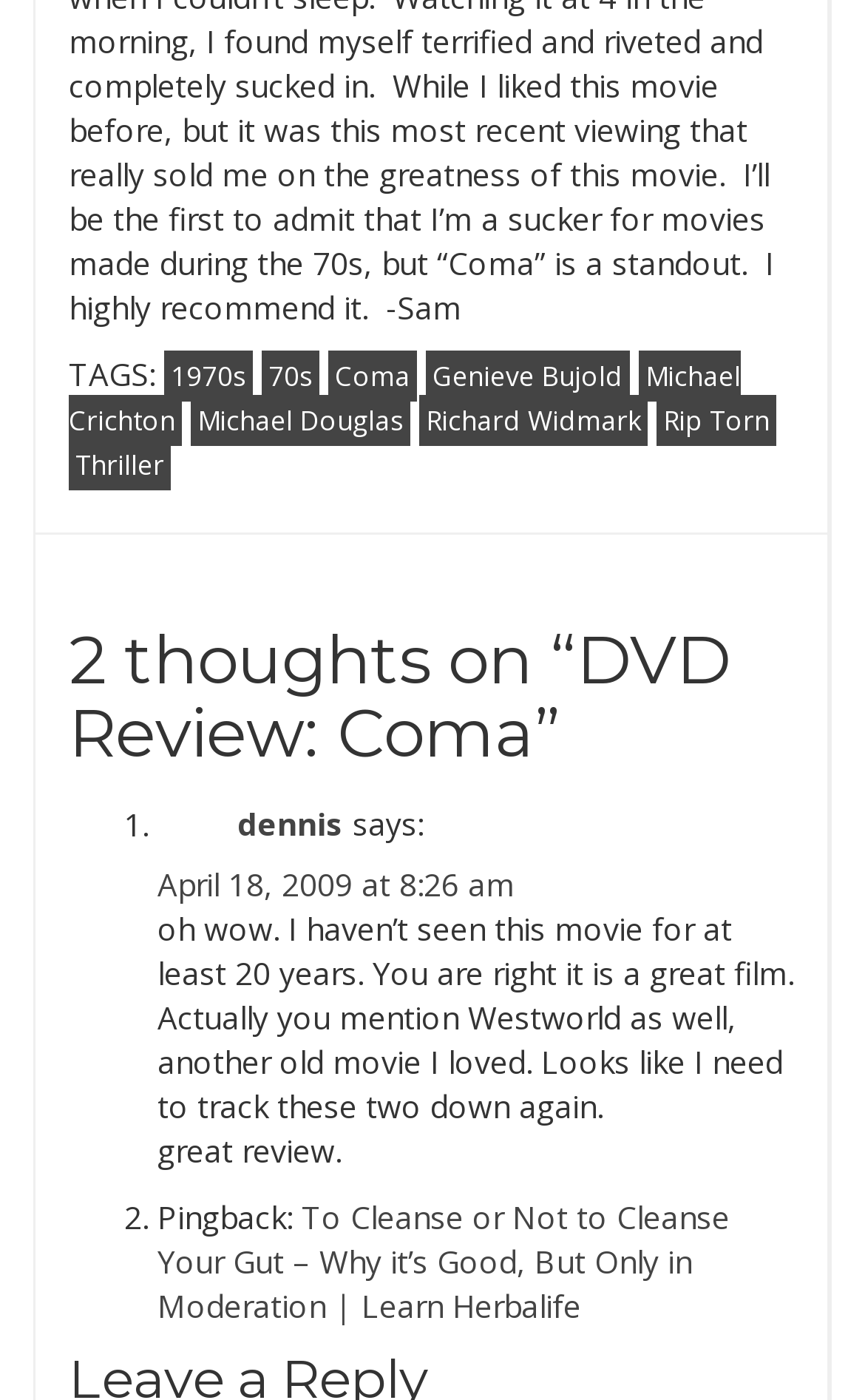Provide your answer in one word or a succinct phrase for the question: 
What is the topic of the pingback?

To Cleanse or Not to Cleanse Your Gut